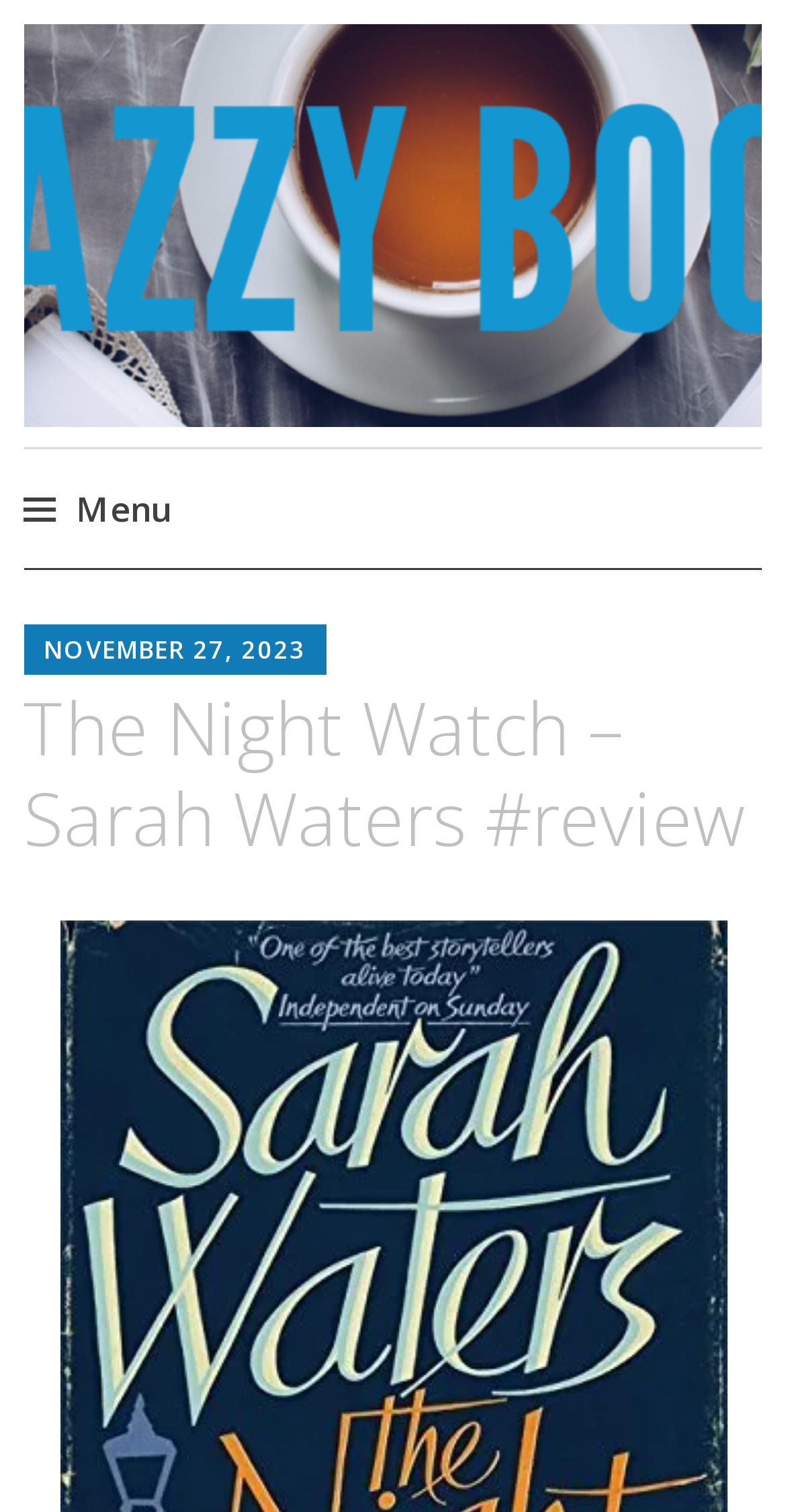Please give a succinct answer using a single word or phrase:
What is the name of the website?

Snazzy Books